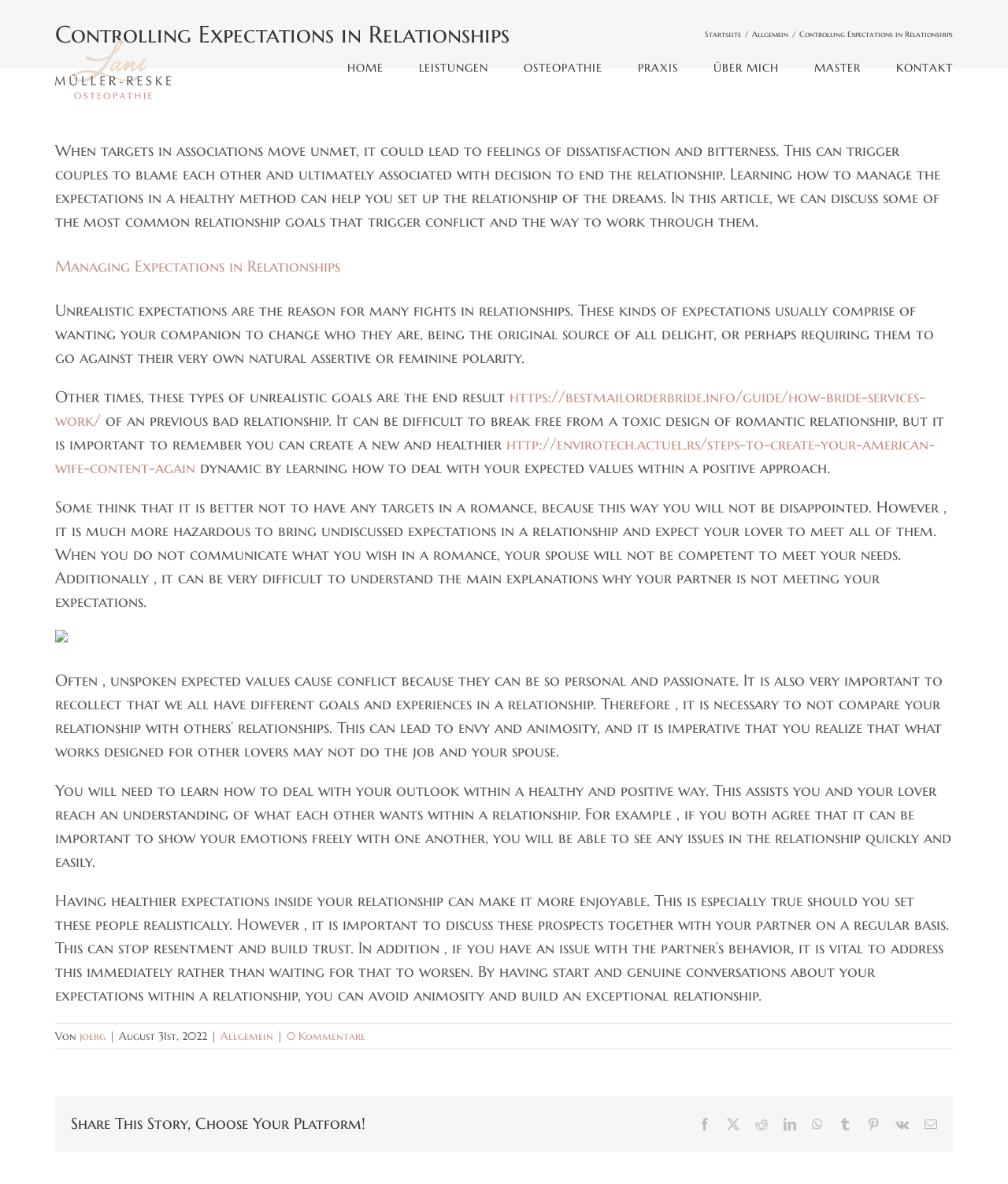Please specify the bounding box coordinates in the format (top-left x, top-left y, bottom-right x, bottom-right y), with all values as floating point numbers between 0 and 1. Identify the bounding box of the UI element described by: MASTER

[0.808, 0.02, 0.854, 0.094]